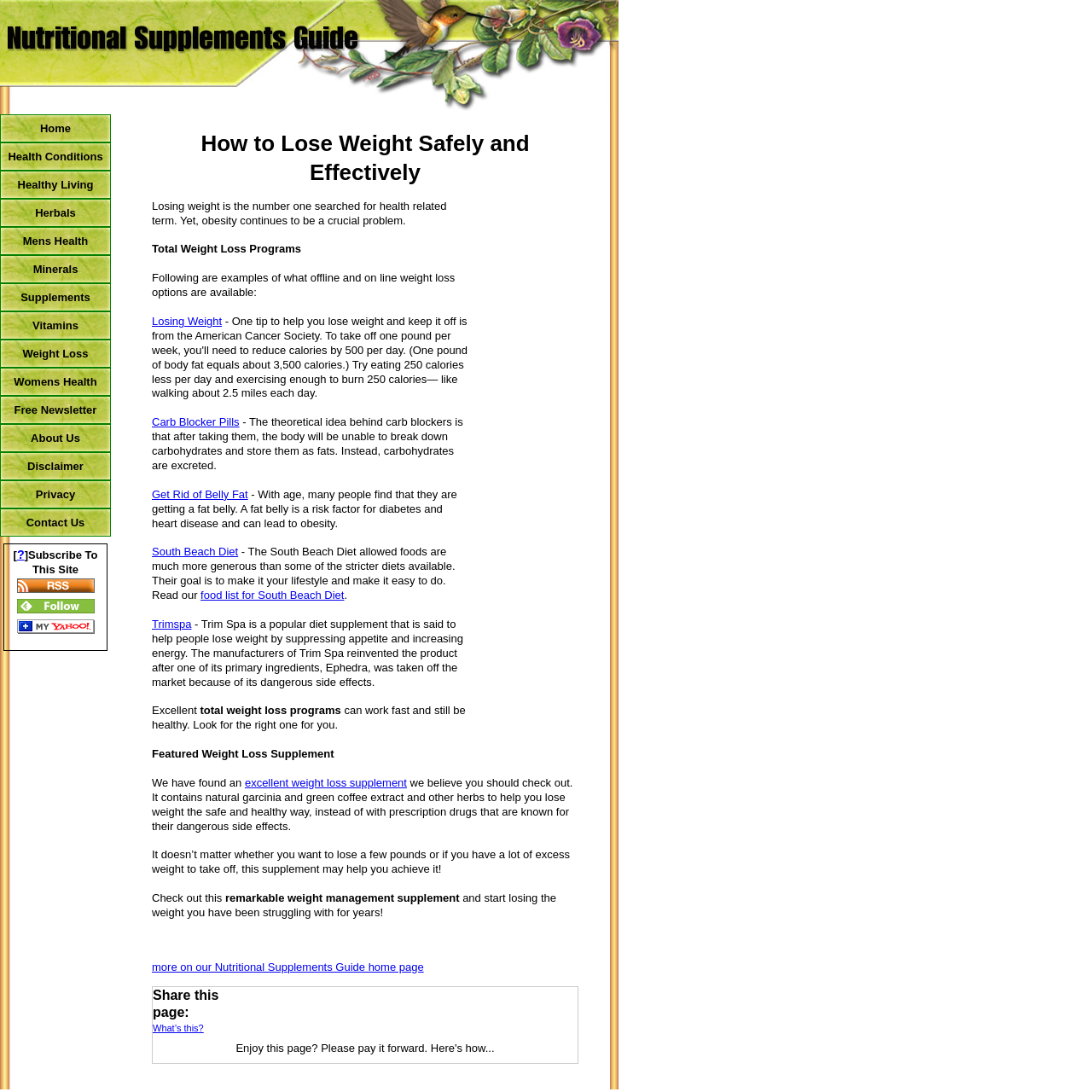Utilize the details in the image to give a detailed response to the question: How many links are there in the left sidebar?

By examining the webpage structure, I count 11 links in the left sidebar, including 'Home', 'Health Conditions', 'Healthy Living', and so on.